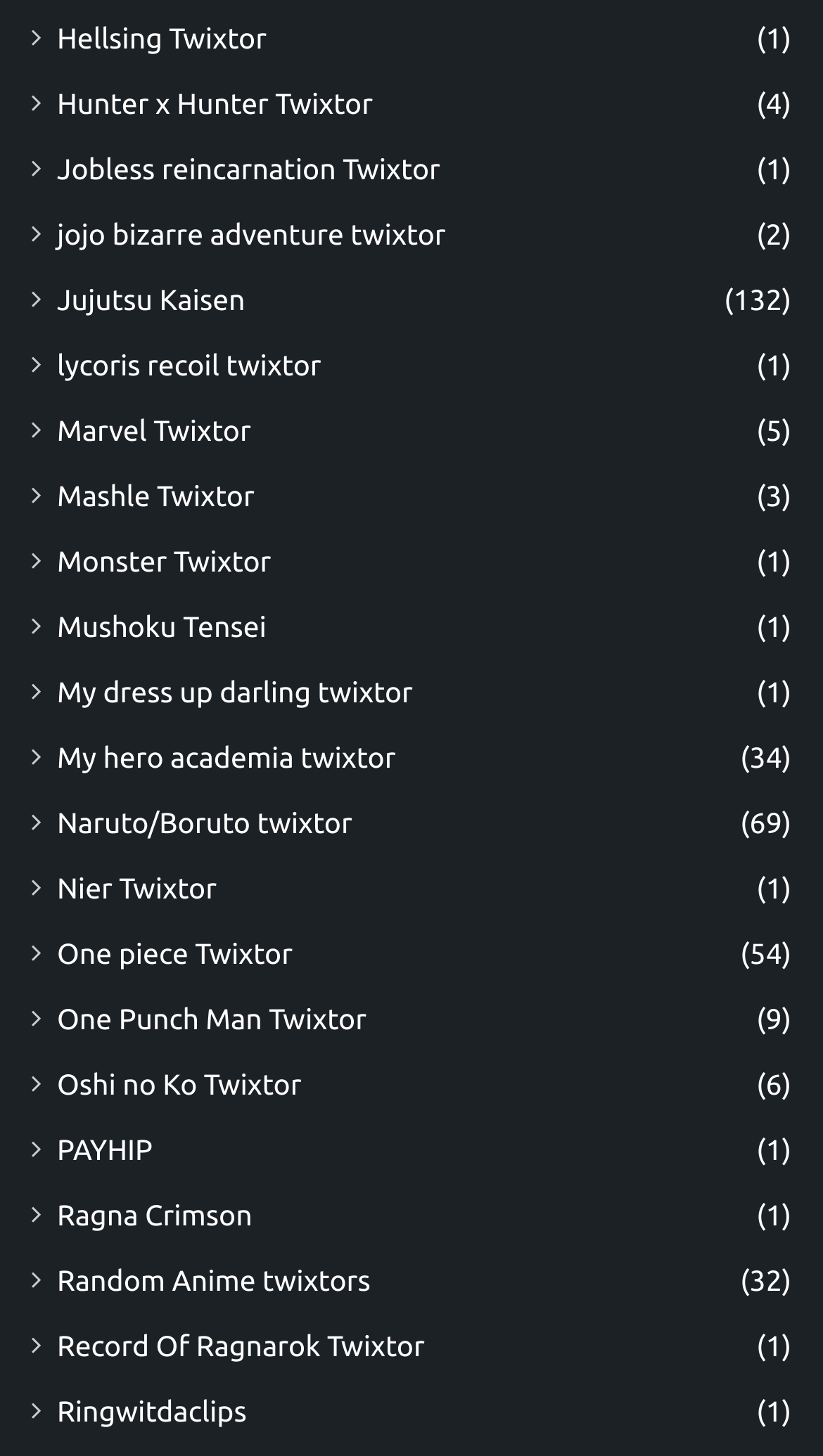Respond to the following query with just one word or a short phrase: 
How many anime titles have only one episode or view on this page?

7